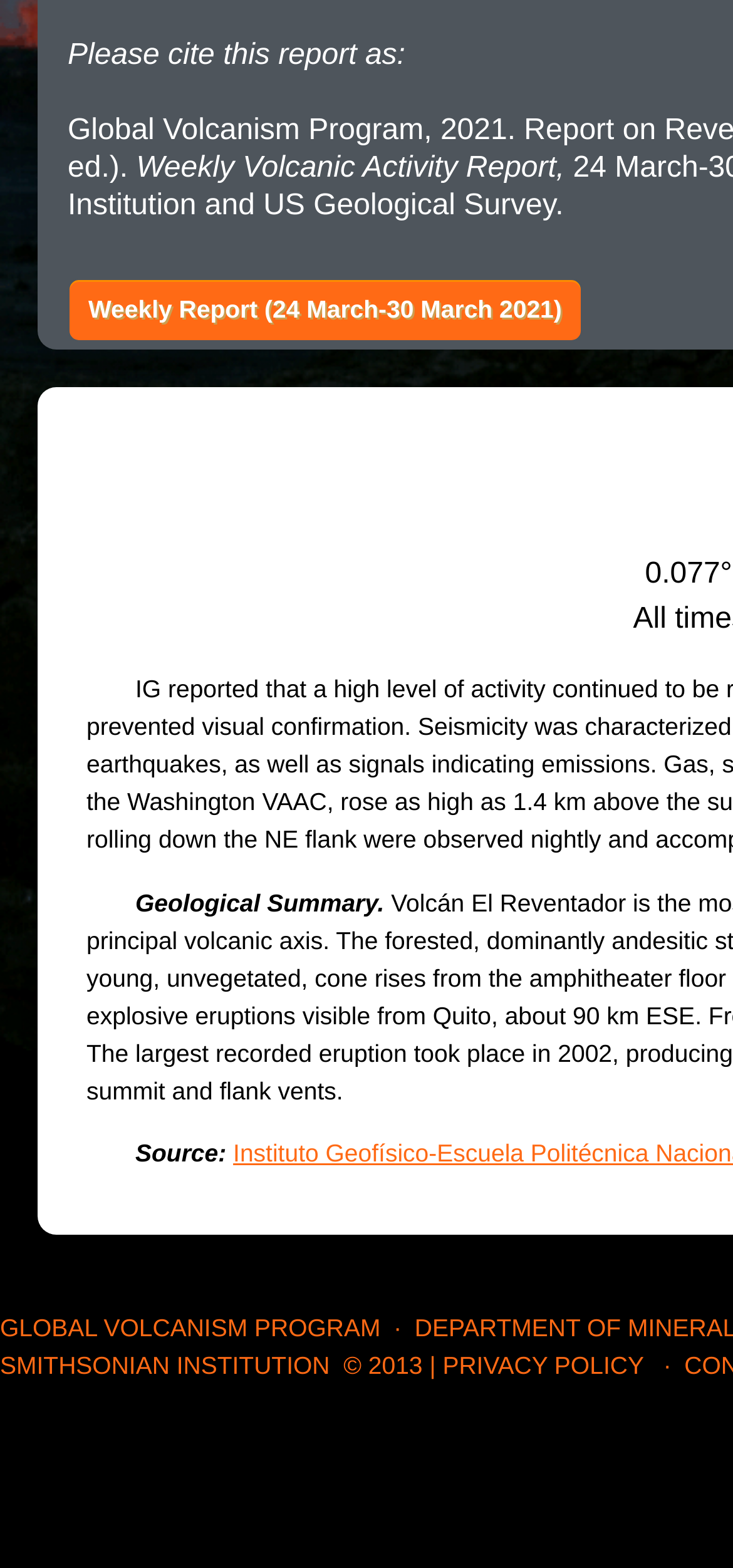Based on the element description © 2013, identify the bounding box coordinates for the UI element. The coordinates should be in the format (top-left x, top-left y, bottom-right x, bottom-right y) and within the 0 to 1 range.

[0.469, 0.862, 0.577, 0.88]